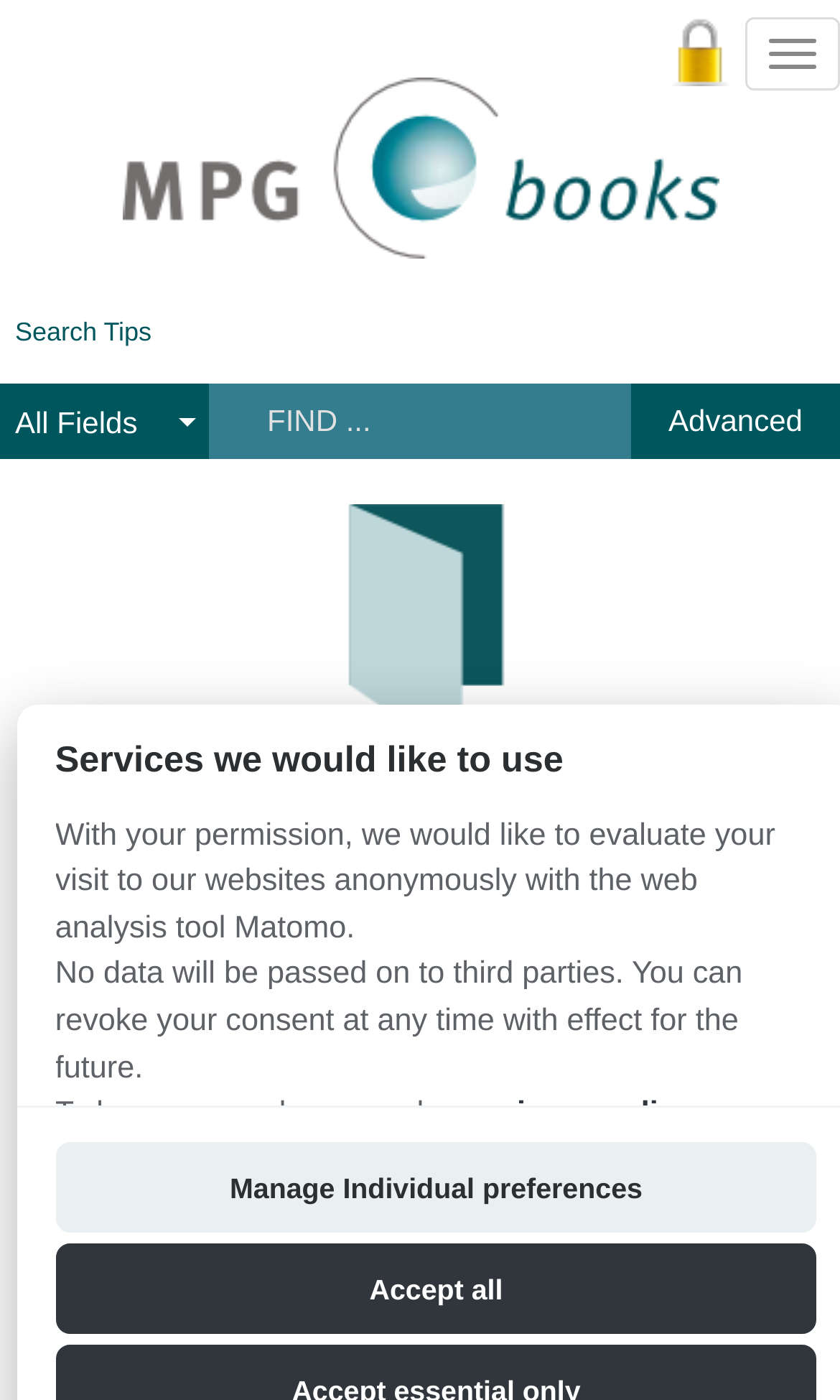Respond to the question with just a single word or phrase: 
What language is the eBook in?

English